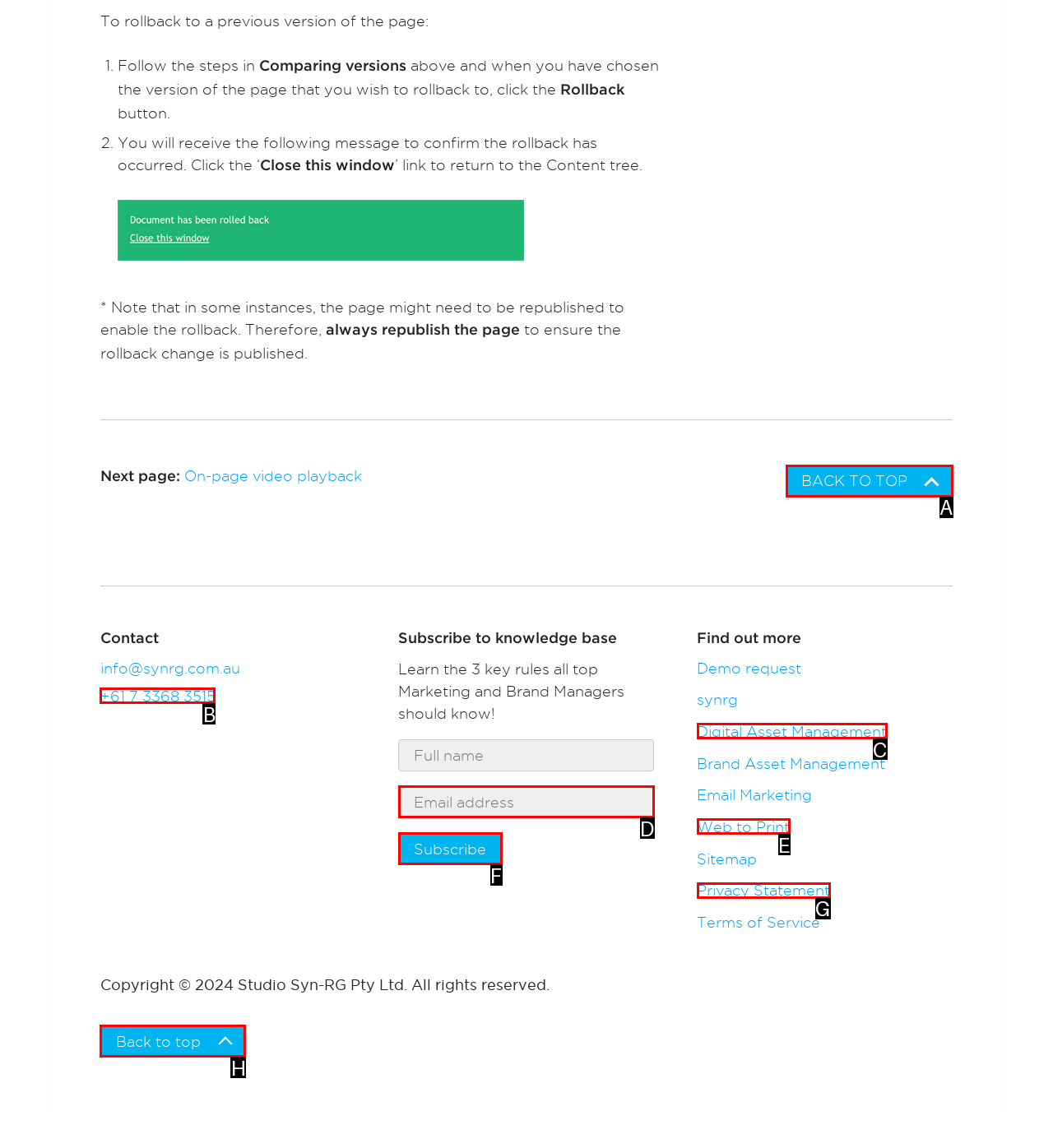From the provided options, pick the HTML element that matches the description: Subscribe. Respond with the letter corresponding to your choice.

F